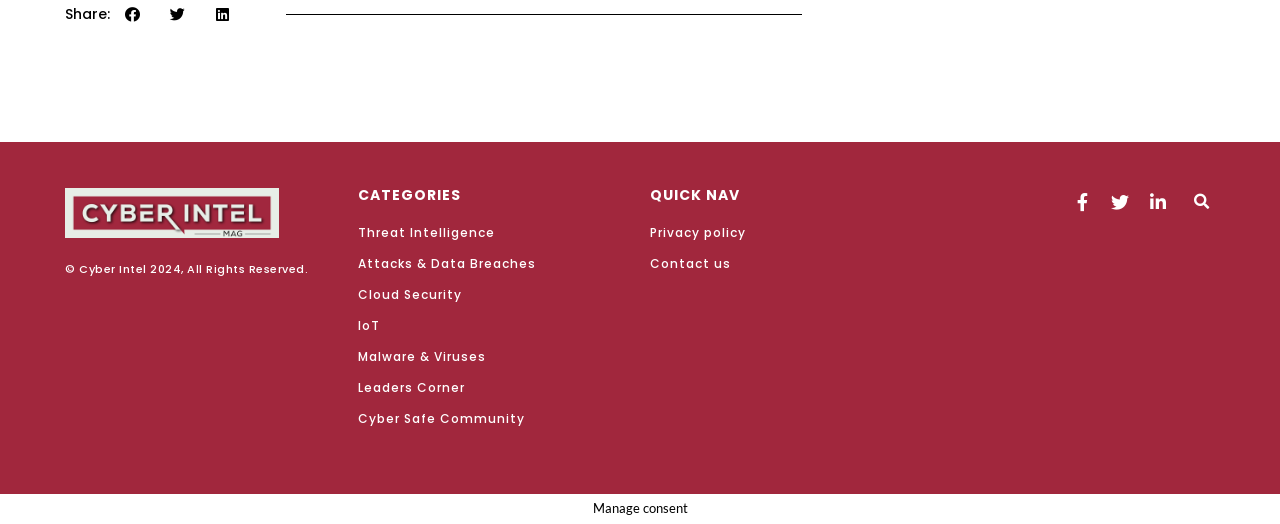Locate the bounding box coordinates of the segment that needs to be clicked to meet this instruction: "Go to Threat Intelligence".

[0.279, 0.425, 0.492, 0.463]